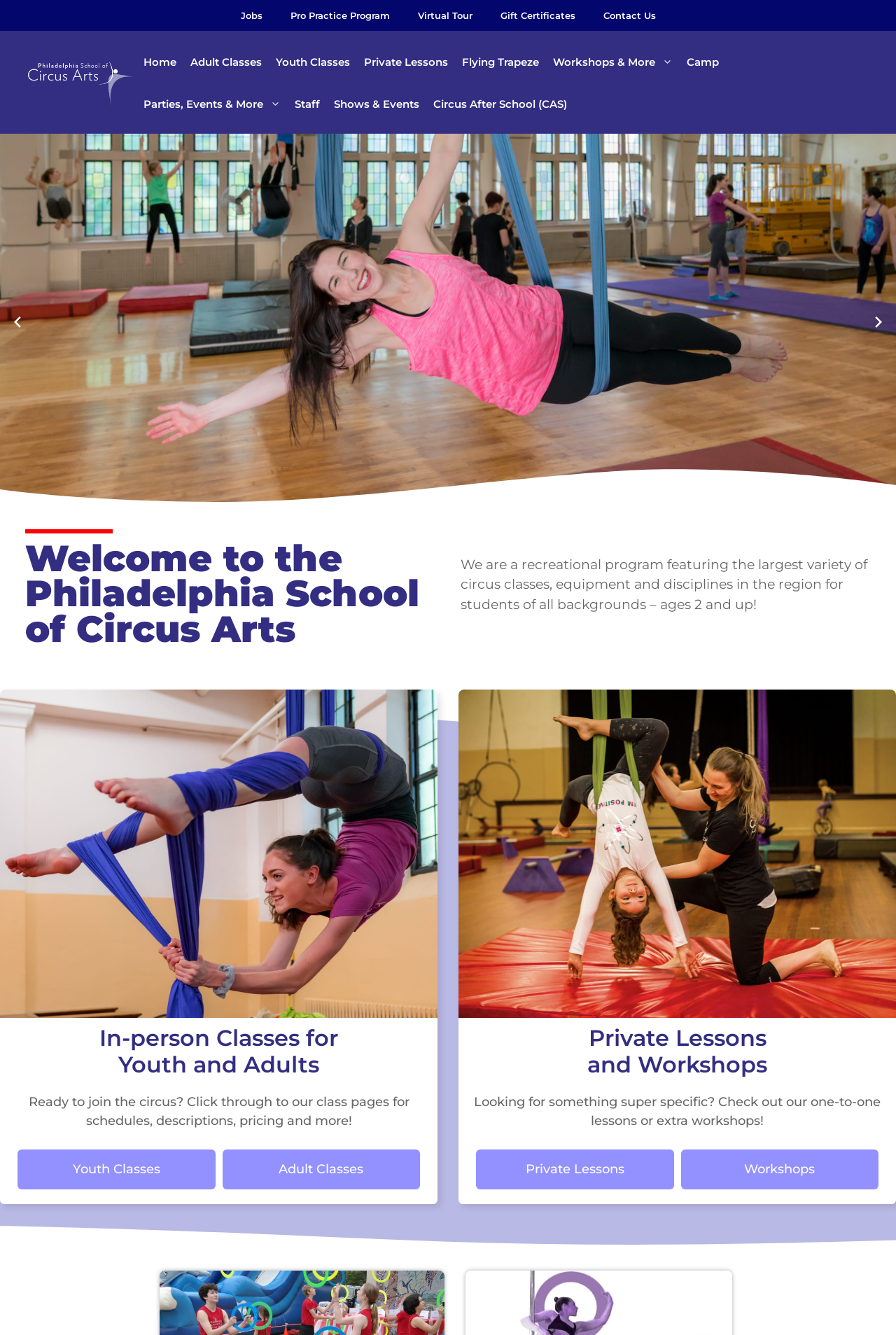Identify the bounding box coordinates of the clickable region required to complete the instruction: "Share on Facebook". The coordinates should be given as four float numbers within the range of 0 and 1, i.e., [left, top, right, bottom].

None